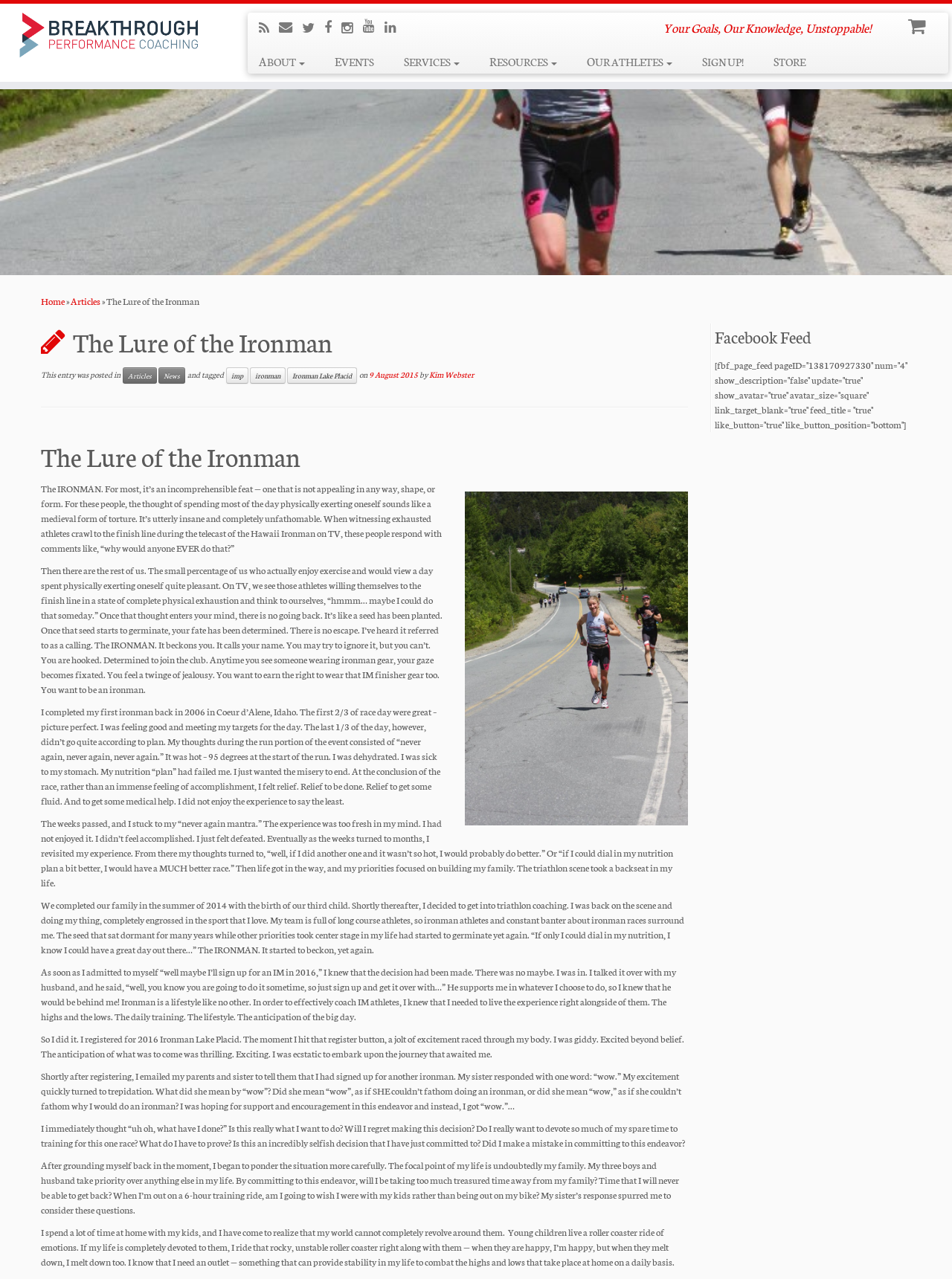Predict the bounding box of the UI element based on the description: "title="Subscribe to my rss feed"". The coordinates should be four float numbers between 0 and 1, formatted as [left, top, right, bottom].

[0.272, 0.014, 0.293, 0.028]